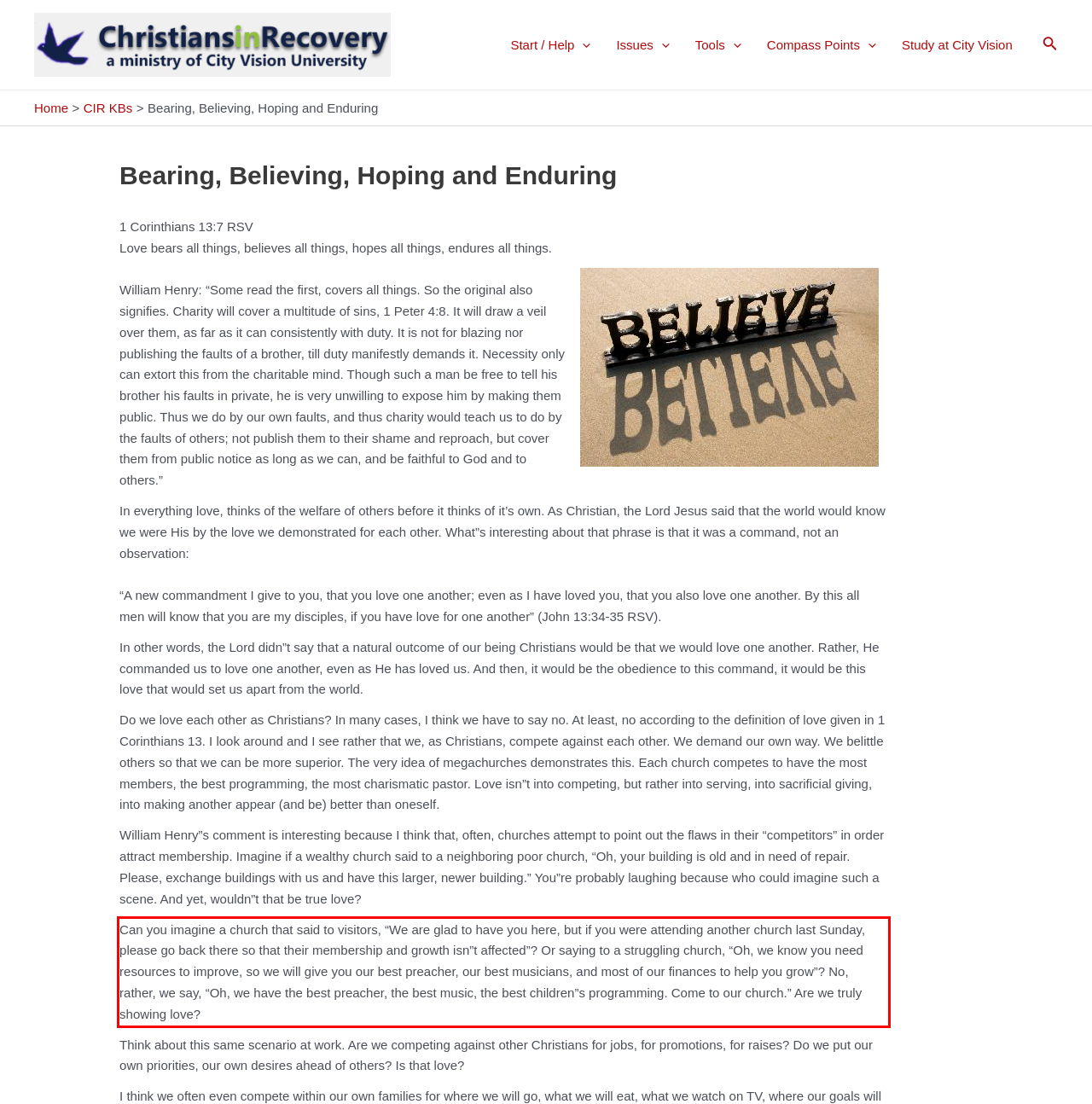You are given a screenshot showing a webpage with a red bounding box. Perform OCR to capture the text within the red bounding box.

Can you imagine a church that said to visitors, “We are glad to have you here, but if you were attending another church last Sunday, please go back there so that their membership and growth isn”t affected”? Or saying to a struggling church, “Oh, we know you need resources to improve, so we will give you our best preacher, our best musicians, and most of our finances to help you grow”? No, rather, we say, “Oh, we have the best preacher, the best music, the best children”s programming. Come to our church.” Are we truly showing love?